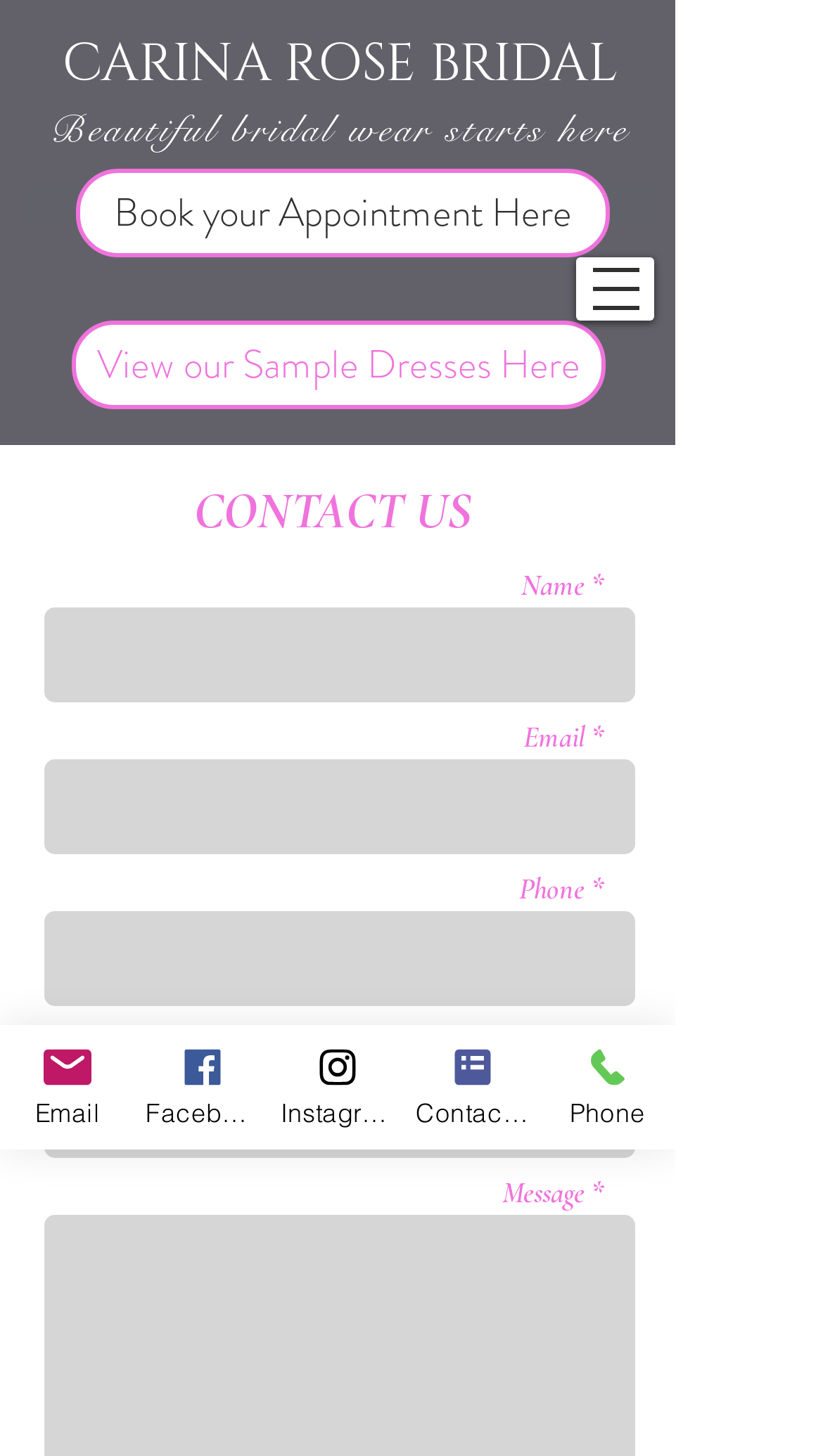Indicate the bounding box coordinates of the element that needs to be clicked to satisfy the following instruction: "Open the navigation menu". The coordinates should be four float numbers between 0 and 1, i.e., [left, top, right, bottom].

[0.7, 0.177, 0.795, 0.22]